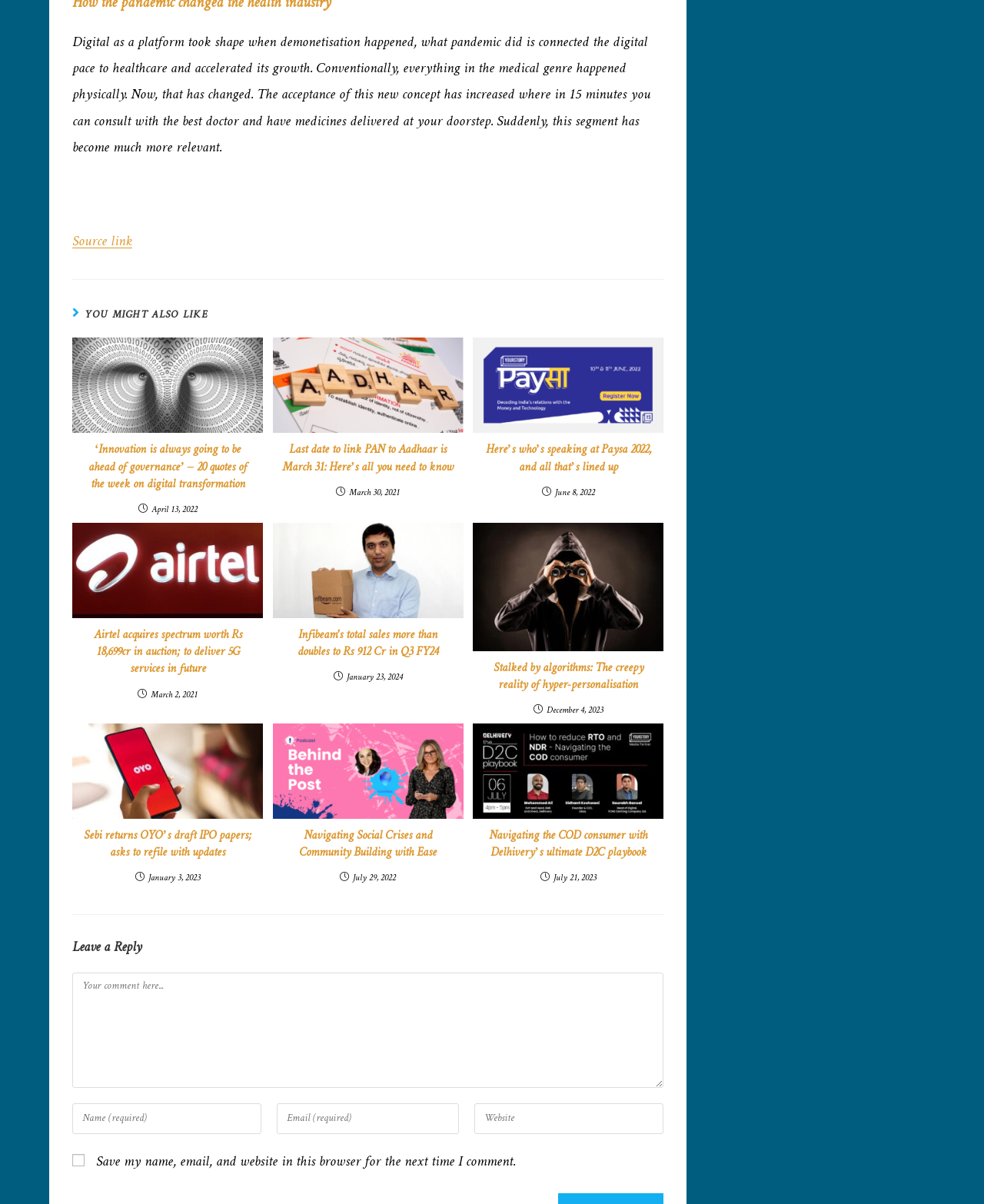Using the details in the image, give a detailed response to the question below:
What is the date of the article 'Airtel acquires spectrum worth Rs 18,699cr in auction; to deliver 5G services in future'?

I found the article 'Airtel acquires spectrum worth Rs 18,699cr in auction; to deliver 5G services in future' and looked for the time element associated with it, which is 'March 2, 2021'.